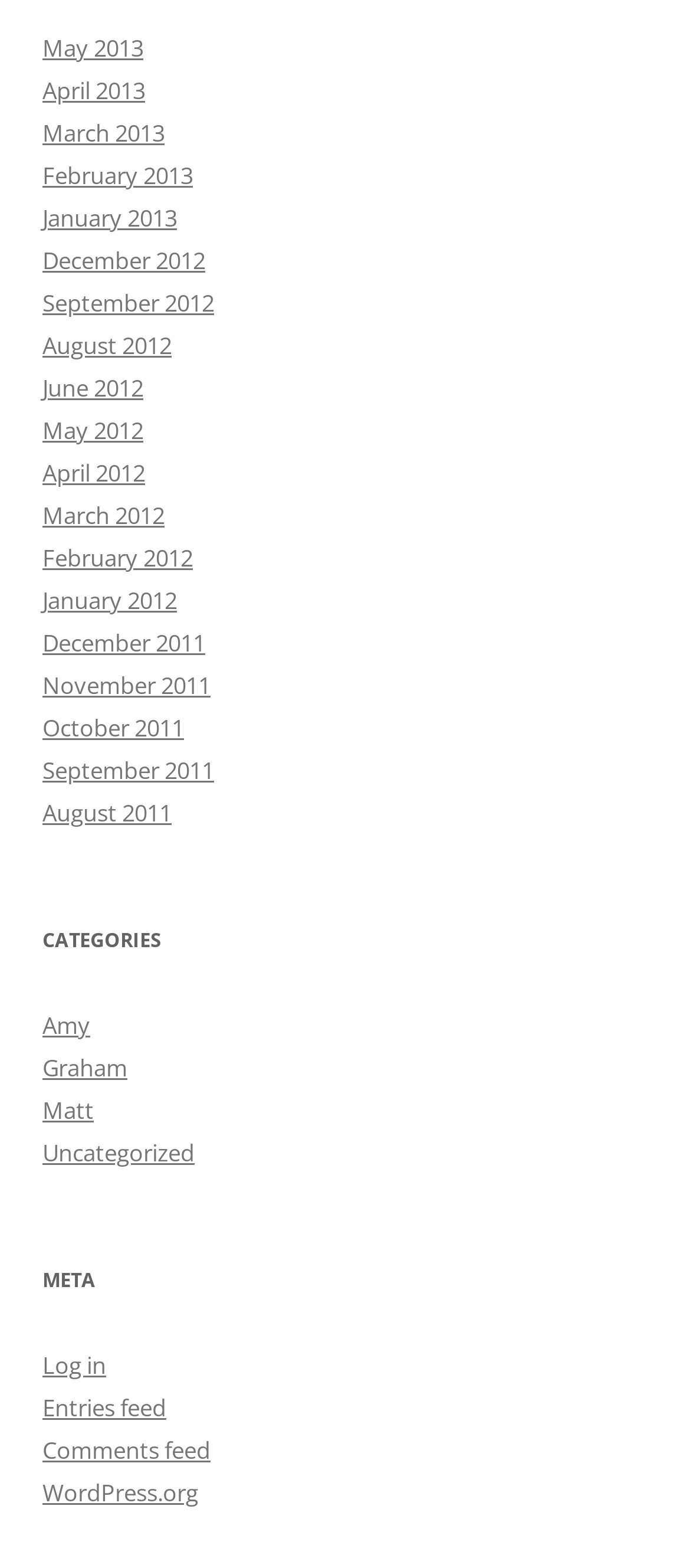Please identify the bounding box coordinates of where to click in order to follow the instruction: "View posts by Amy".

[0.062, 0.644, 0.131, 0.664]